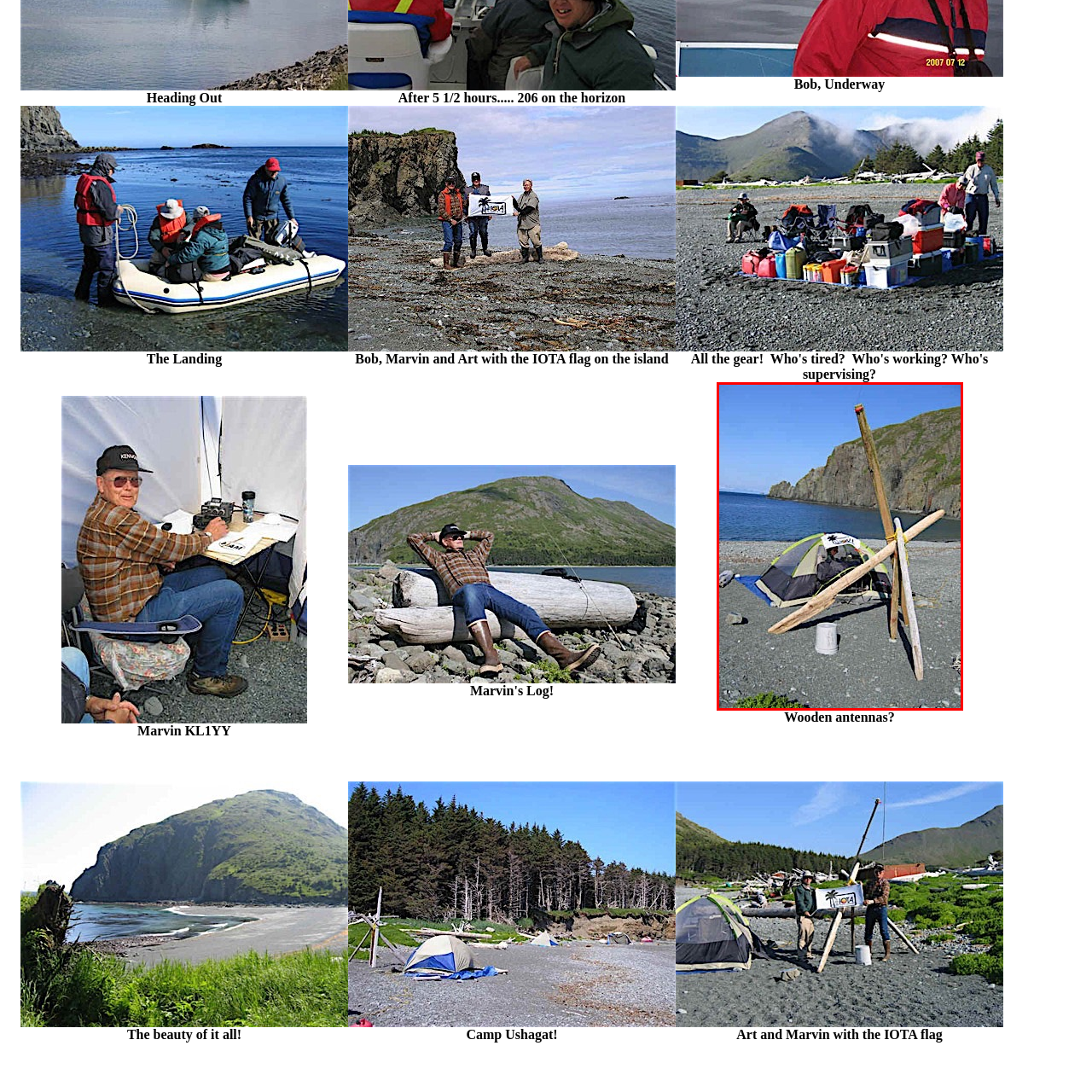Thoroughly describe the scene captured inside the red-bordered section of the image.

The image depicts a serene beach scene featuring a tent set up near the water's edge, surrounded by rocky cliffs. The tent, which is predominantly green and gray, suggests a casual camping setup. In the foreground, two wooden poles craftily positioned in a cross-shape stand near a large white bucket, hinting at a potential improvised support structure for activities like fishing or cooking. The calm sea shimmers in the background under a clear blue sky, creating a picturesque outdoor atmosphere. This scene beautifully captures the essence of a remote camping adventure, likely tied to activities such as exploring or relaxing by the water.